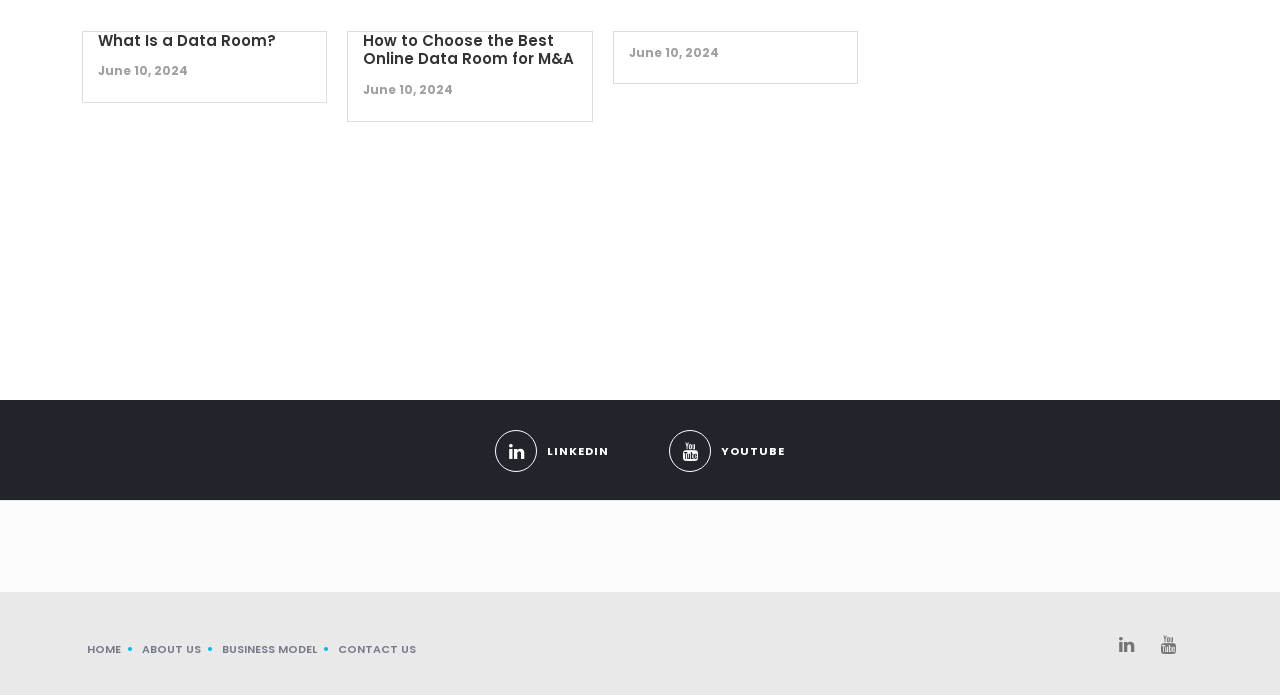Calculate the bounding box coordinates for the UI element based on the following description: "What Is a Data Room?". Ensure the coordinates are four float numbers between 0 and 1, i.e., [left, top, right, bottom].

[0.077, 0.043, 0.216, 0.073]